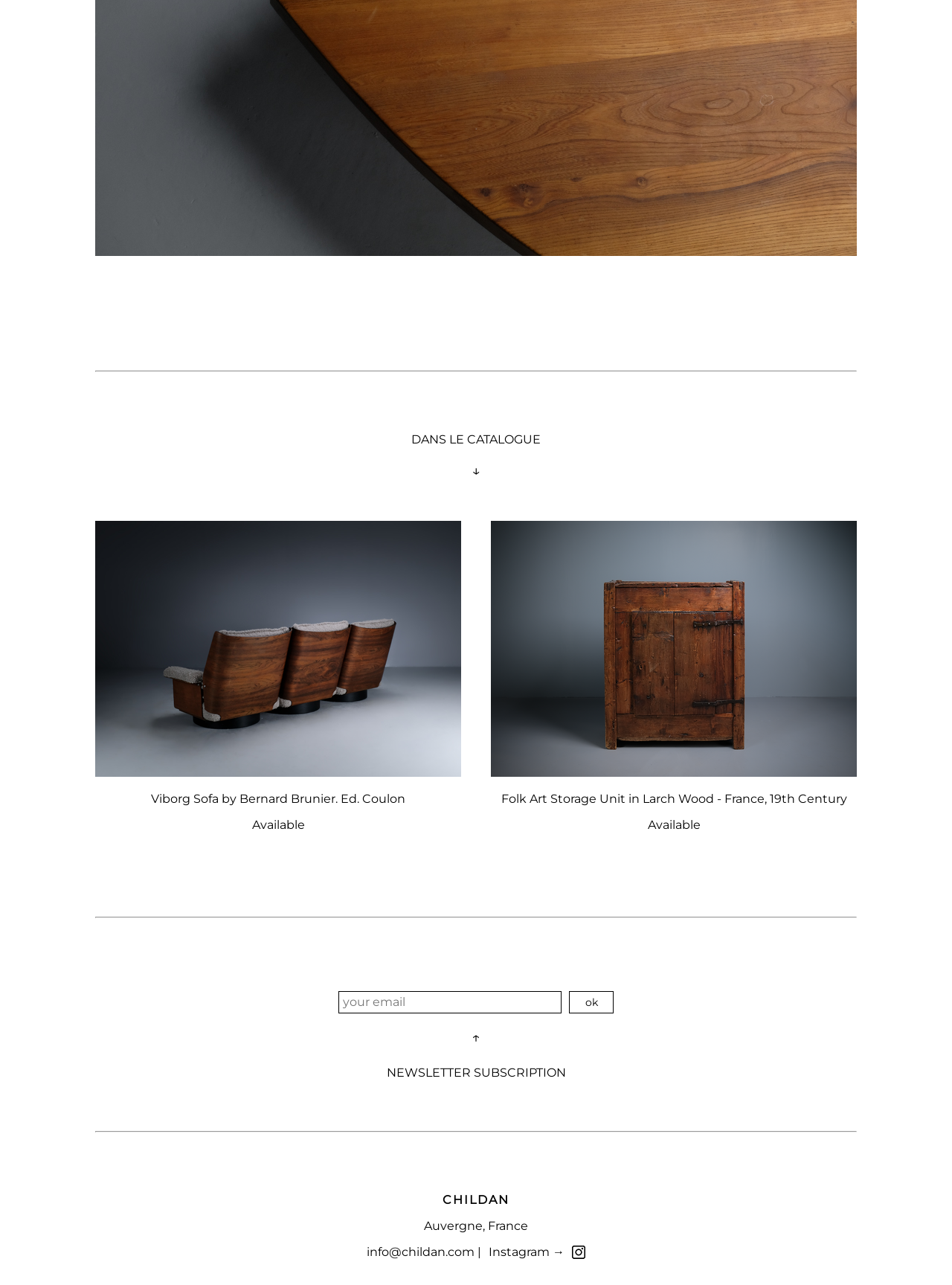Give a concise answer of one word or phrase to the question: 
How many links are available in the catalogue section?

2